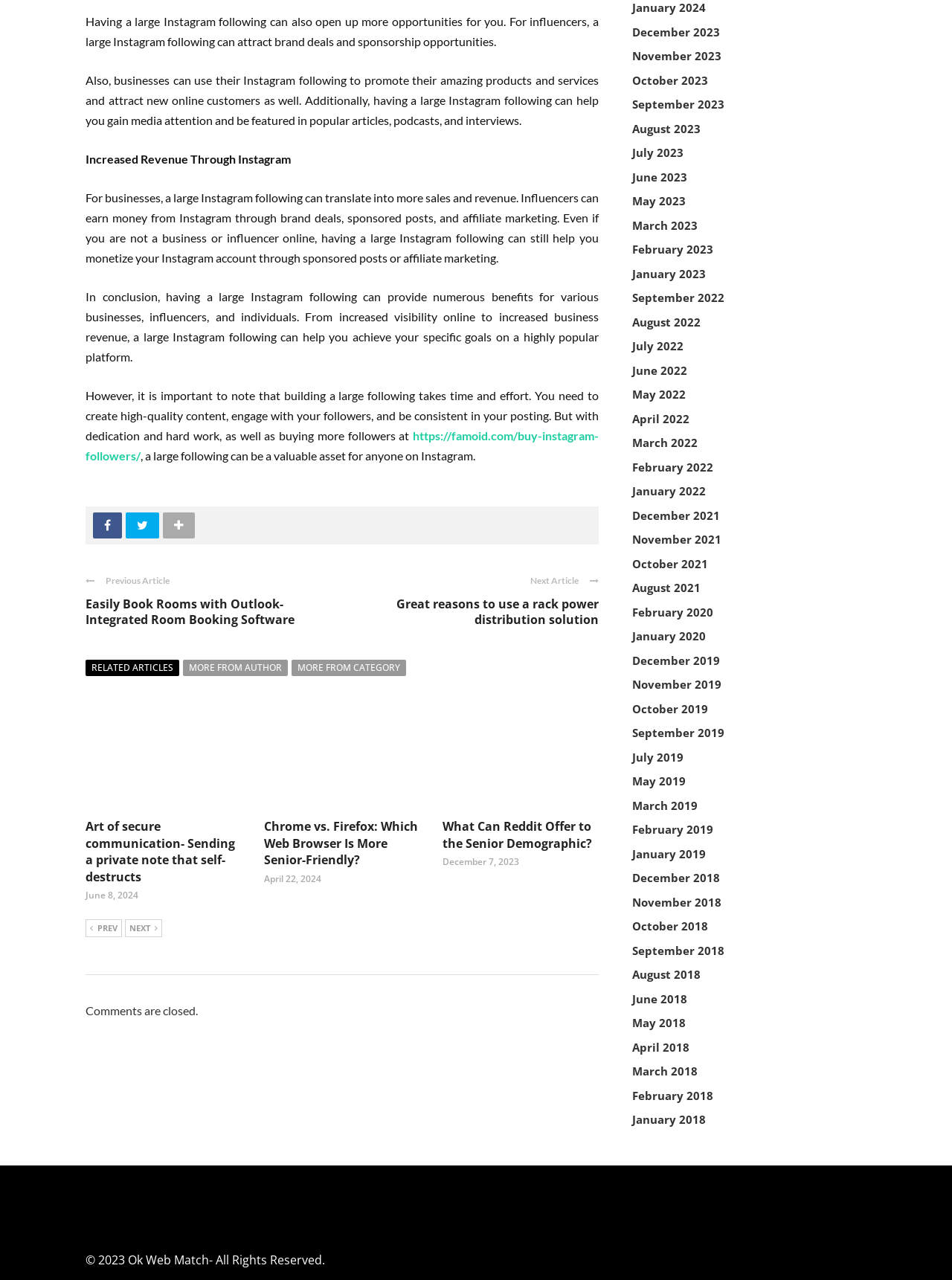Please specify the bounding box coordinates of the area that should be clicked to accomplish the following instruction: "Visit 'https://famoid.com/buy-instagram-followers/'". The coordinates should consist of four float numbers between 0 and 1, i.e., [left, top, right, bottom].

[0.09, 0.335, 0.629, 0.361]